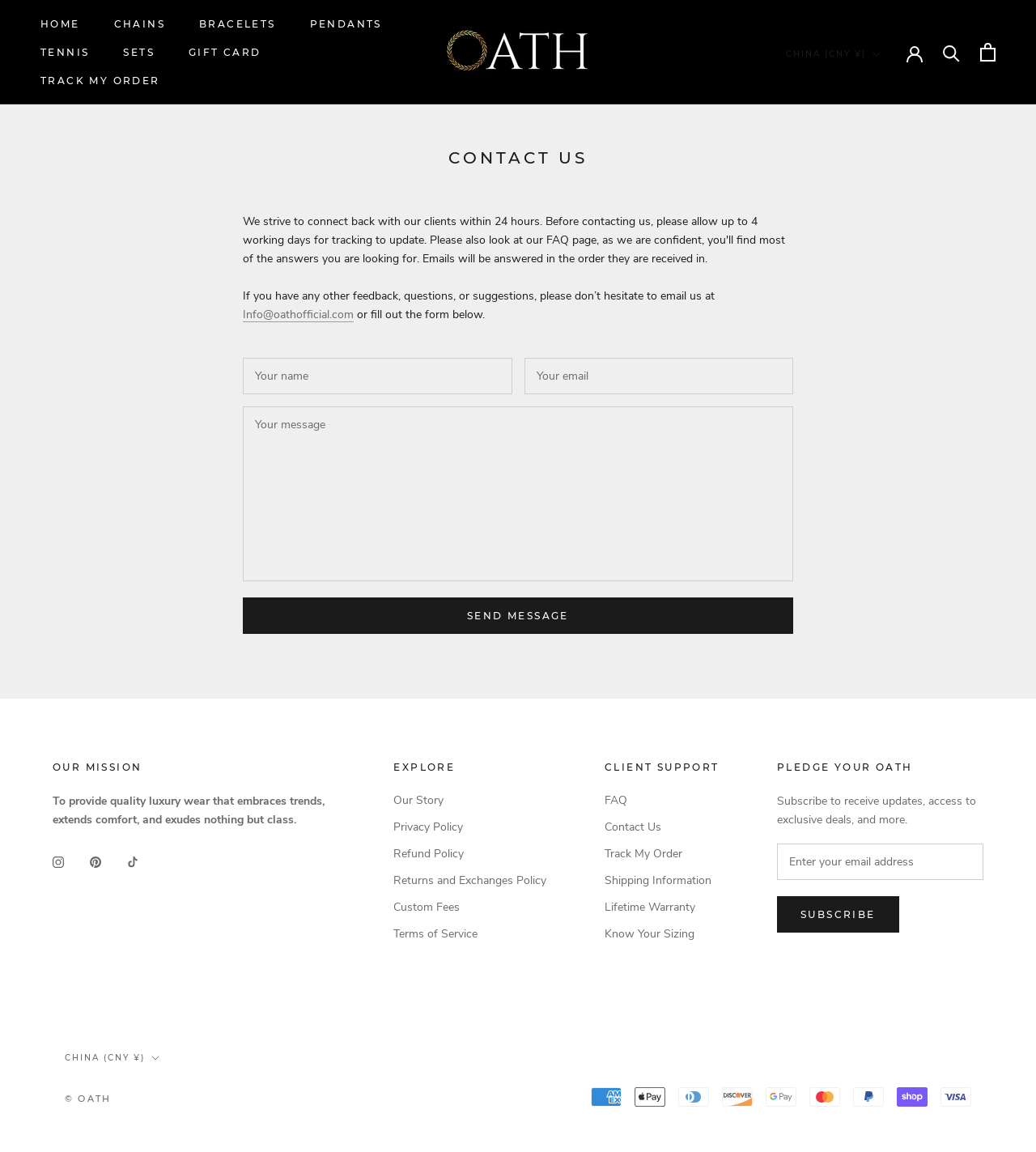What is the purpose of this webpage?
Answer the question with a detailed and thorough explanation.

Based on the webpage content, it appears to be a contact us page for a luxury wear brand, OATH, where customers can reach out to the company with feedback, questions, or suggestions, or fill out a form to get in touch with the company.